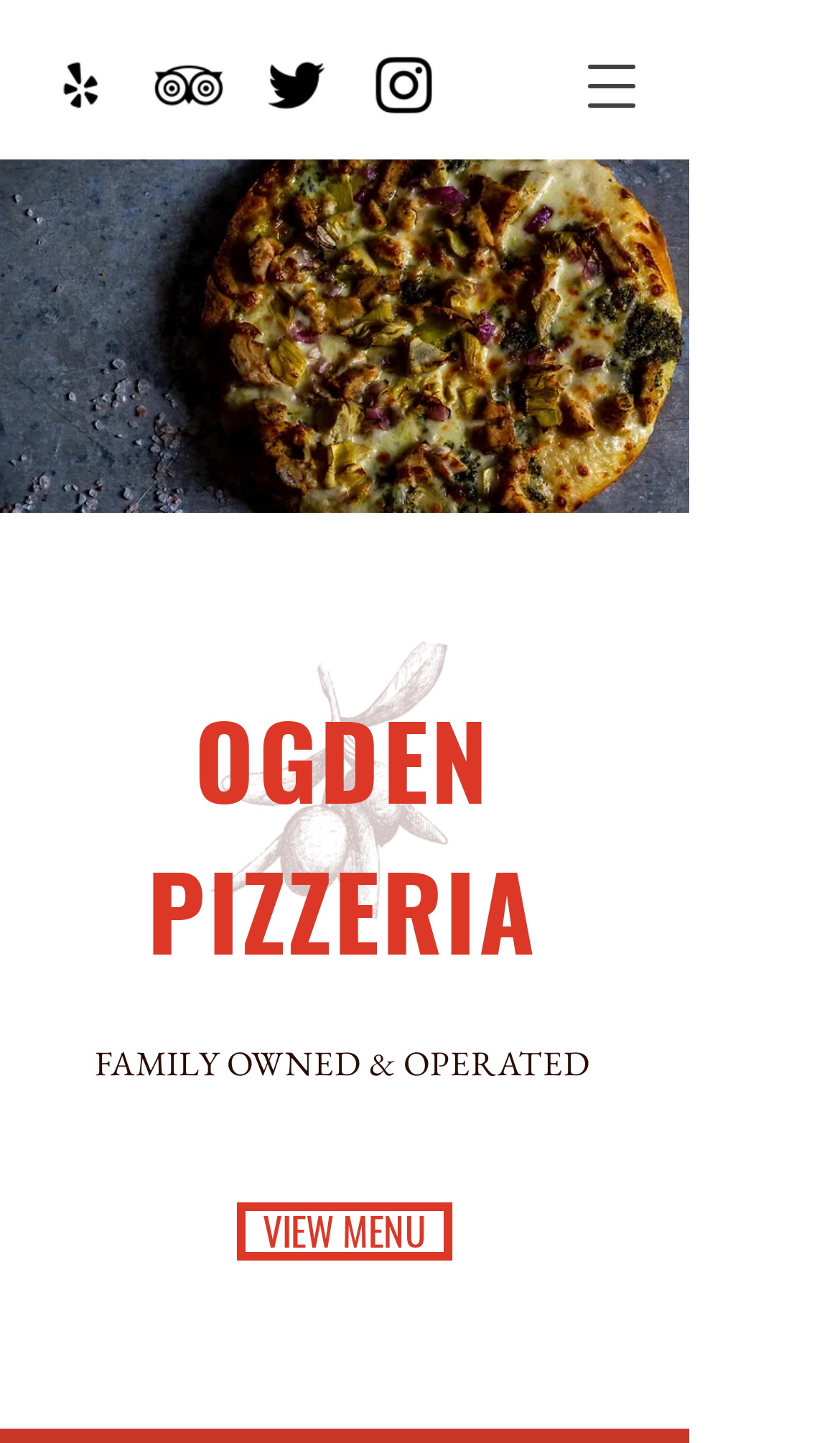Describe all the significant parts and information present on the webpage.

The webpage is for Ogden Pizzeria, a family-owned and operated business. At the top right corner, there is a button to open a navigation menu. Below it, there is a social bar with four links to the pizzeria's social media profiles: Yelp!, TripAdvisor, Twitter, and Instagram, each accompanied by its respective icon. 

On the left side of the page, there is a large image that takes up most of the width, likely a promotional photo for the pizzeria. Above this image, the pizzeria's name "OGDEN PIZZERIA" is displayed prominently in a heading. 

Below the heading, there is a text "FAMILY OWNED & OPERATED" that emphasizes the pizzeria's family-run nature. Further down, there is a call-to-action link "VIEW MENU" that encourages visitors to explore the pizzeria's offerings. 

At the bottom right corner, there is another image, possibly a logo or a promotional graphic for the pizzeria. Overall, the webpage has a clean and simple layout, with a focus on showcasing the pizzeria's brand and encouraging visitors to learn more.